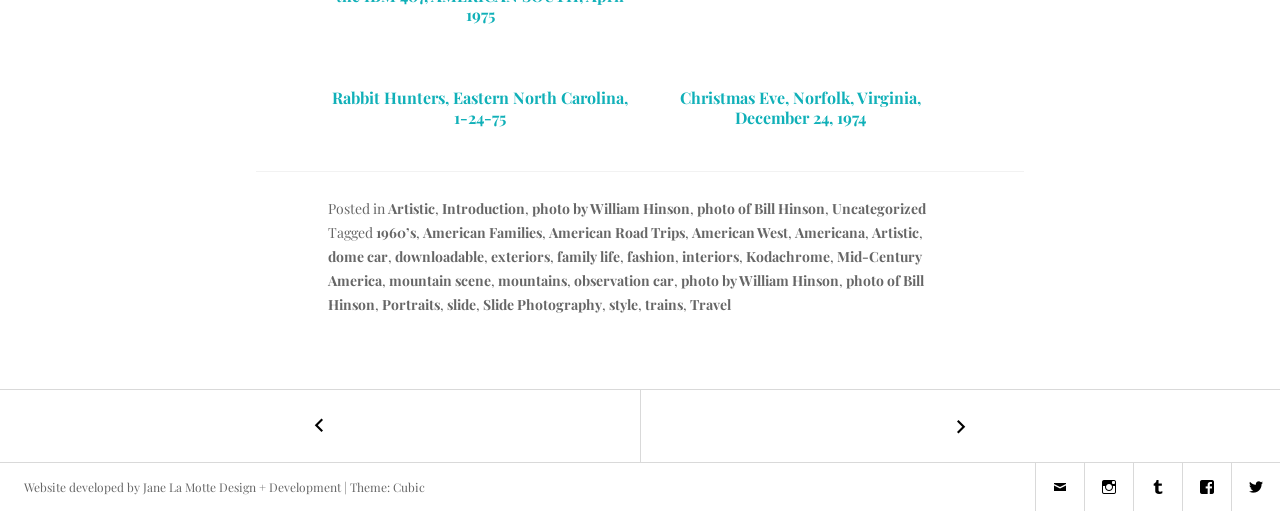What is the theme of the webpage?
Based on the image, give a one-word or short phrase answer.

American Families